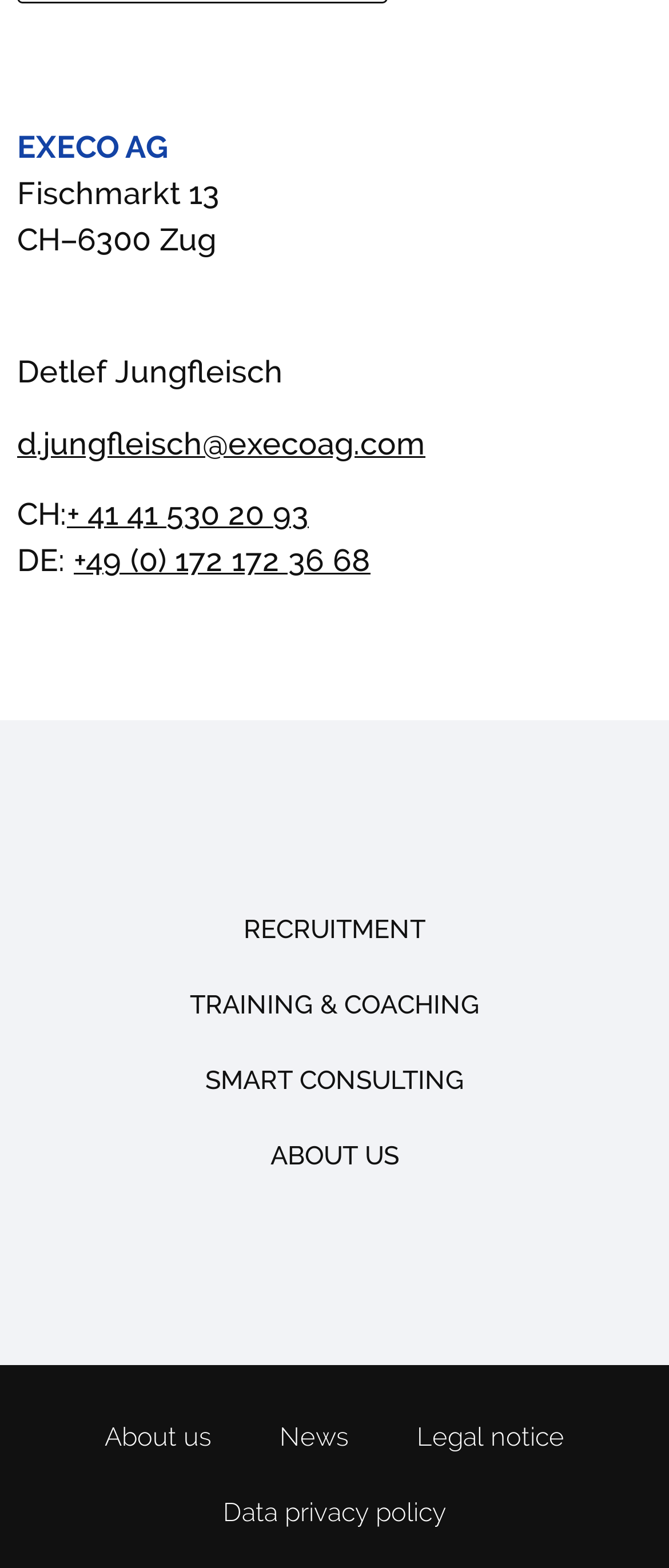Find the bounding box coordinates for the area you need to click to carry out the instruction: "call the Swiss phone number". The coordinates should be four float numbers between 0 and 1, indicated as [left, top, right, bottom].

[0.1, 0.316, 0.462, 0.339]